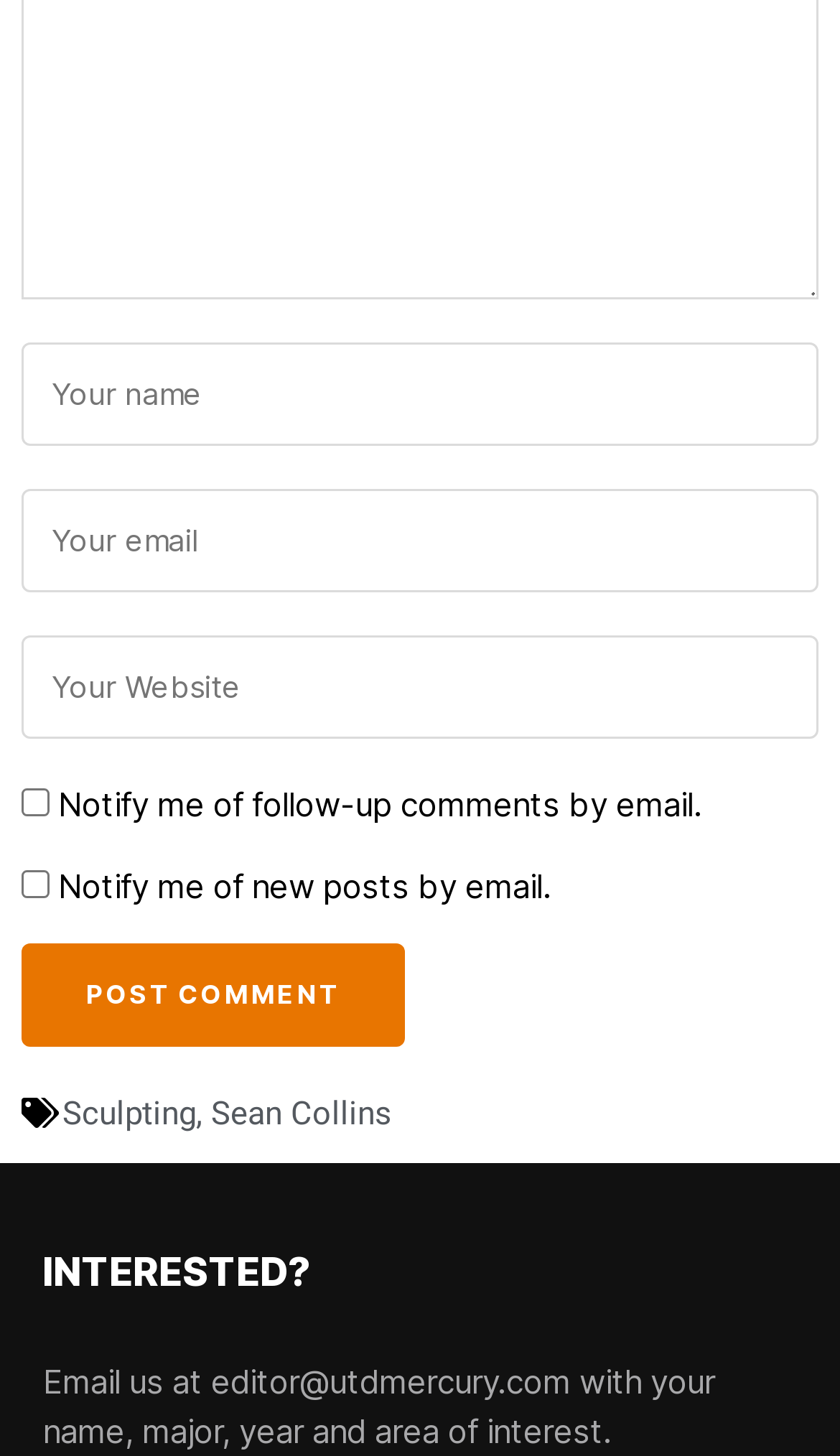Determine the bounding box coordinates for the area that needs to be clicked to fulfill this task: "Enter email address". The coordinates must be given as four float numbers between 0 and 1, i.e., [left, top, right, bottom].

[0.026, 0.235, 0.974, 0.306]